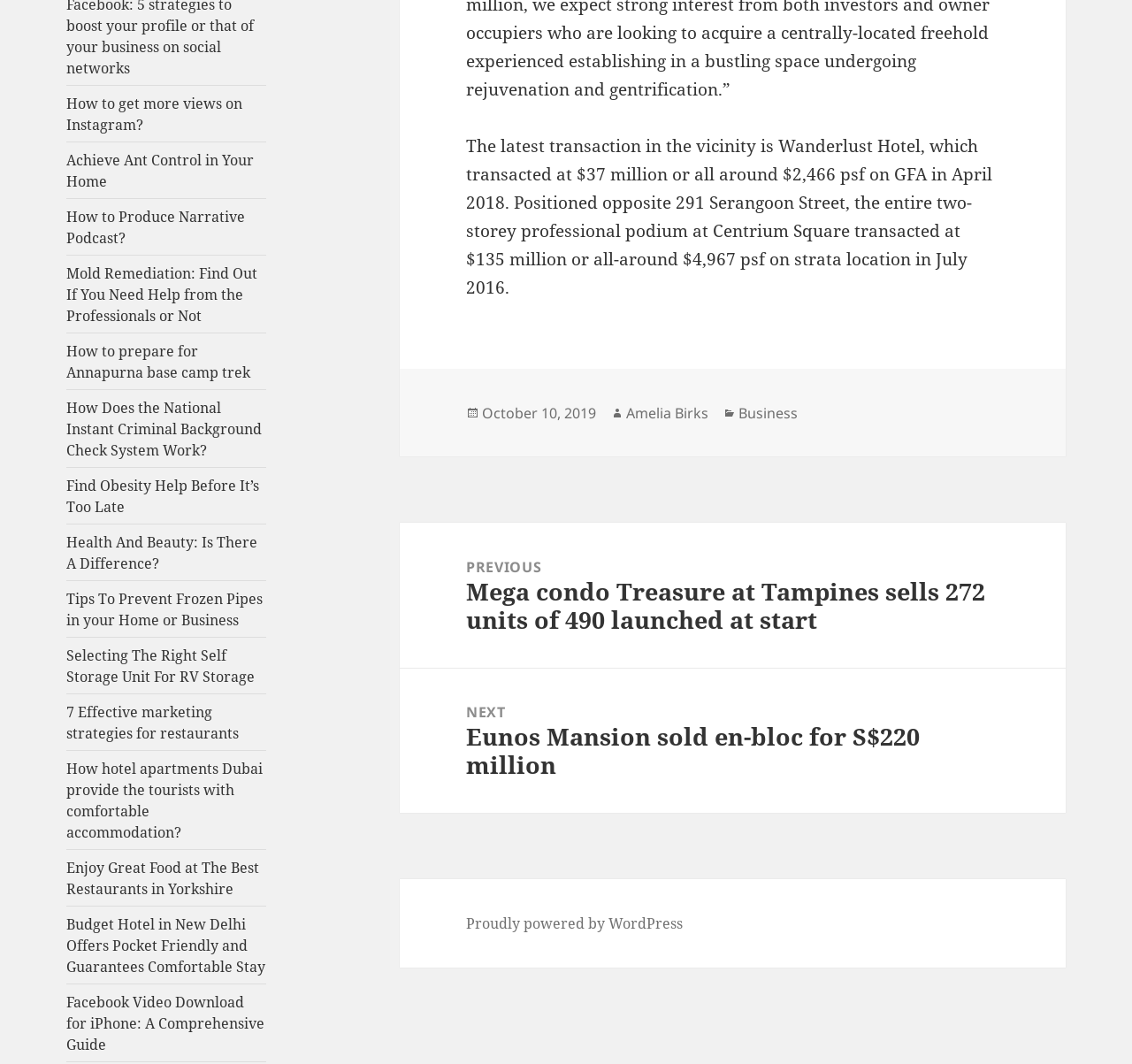What is the category of the post?
Please respond to the question thoroughly and include all relevant details.

The category of the post is mentioned in the footer section of the webpage, where it says 'Categories' followed by the link 'Business', indicating that the category of the post is Business.